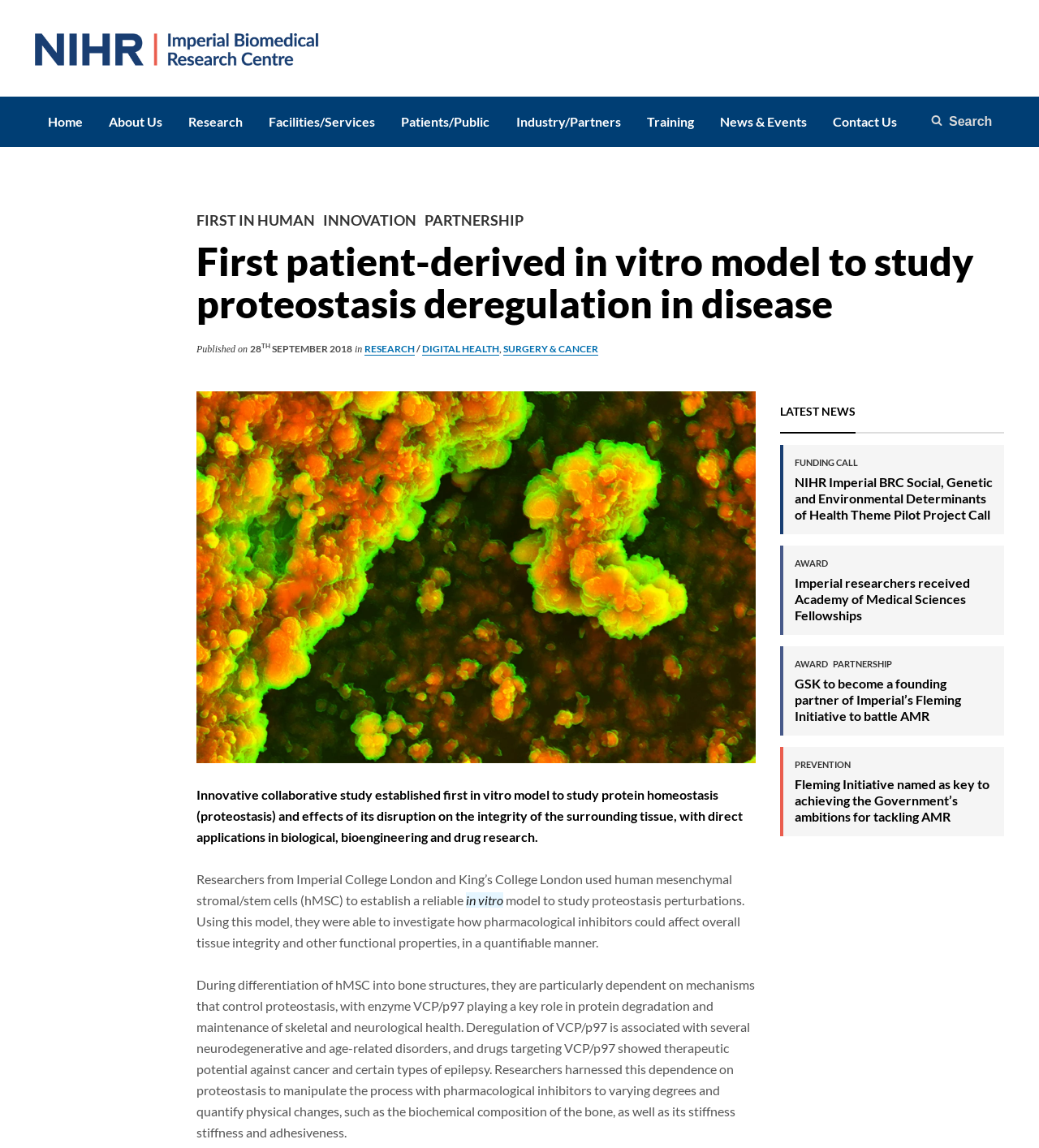Identify the bounding box coordinates of the region I need to click to complete this instruction: "Learn about RESEARCH".

[0.351, 0.299, 0.399, 0.31]